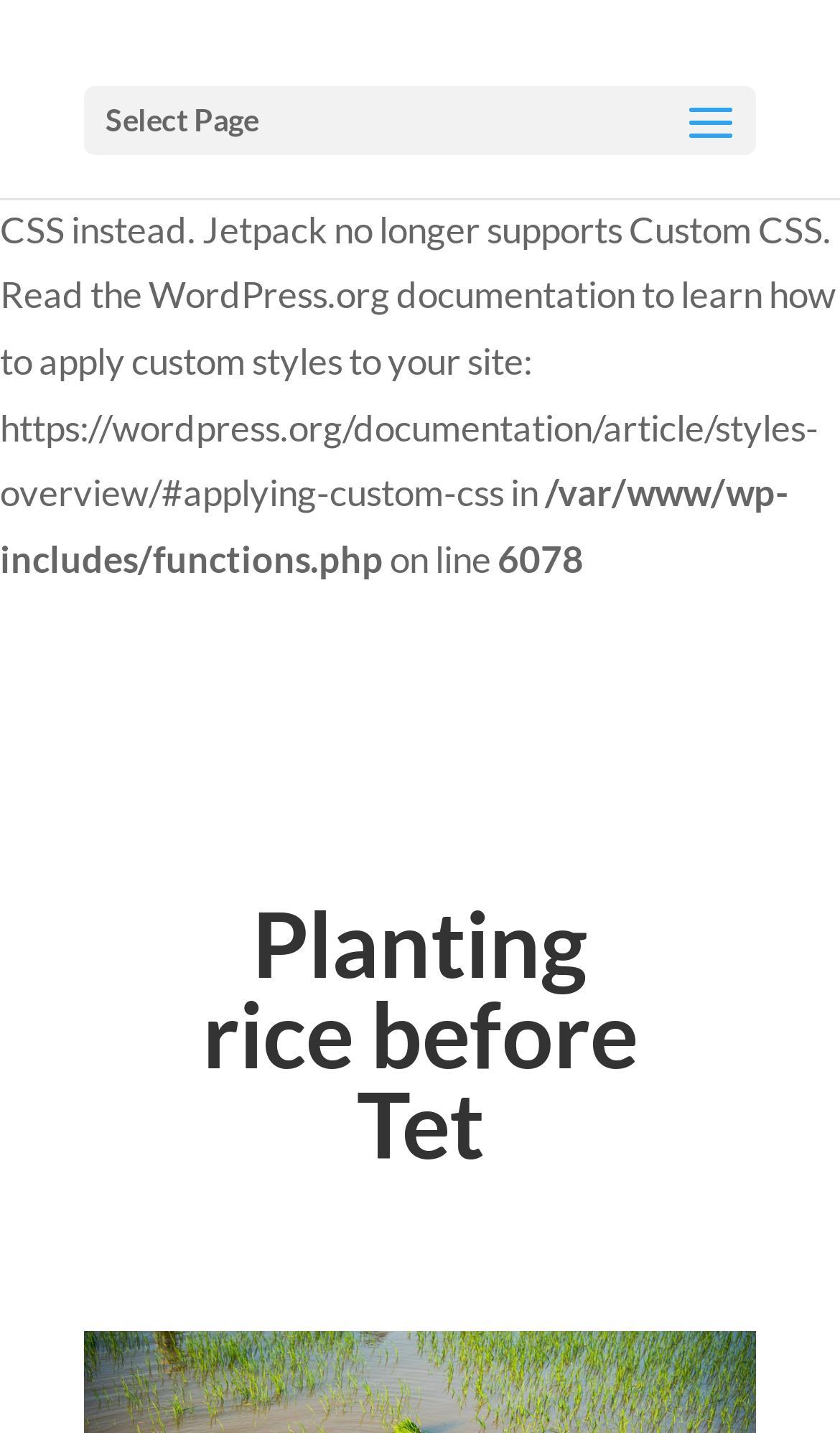Locate the heading on the webpage and return its text.

Planting rice before Tet